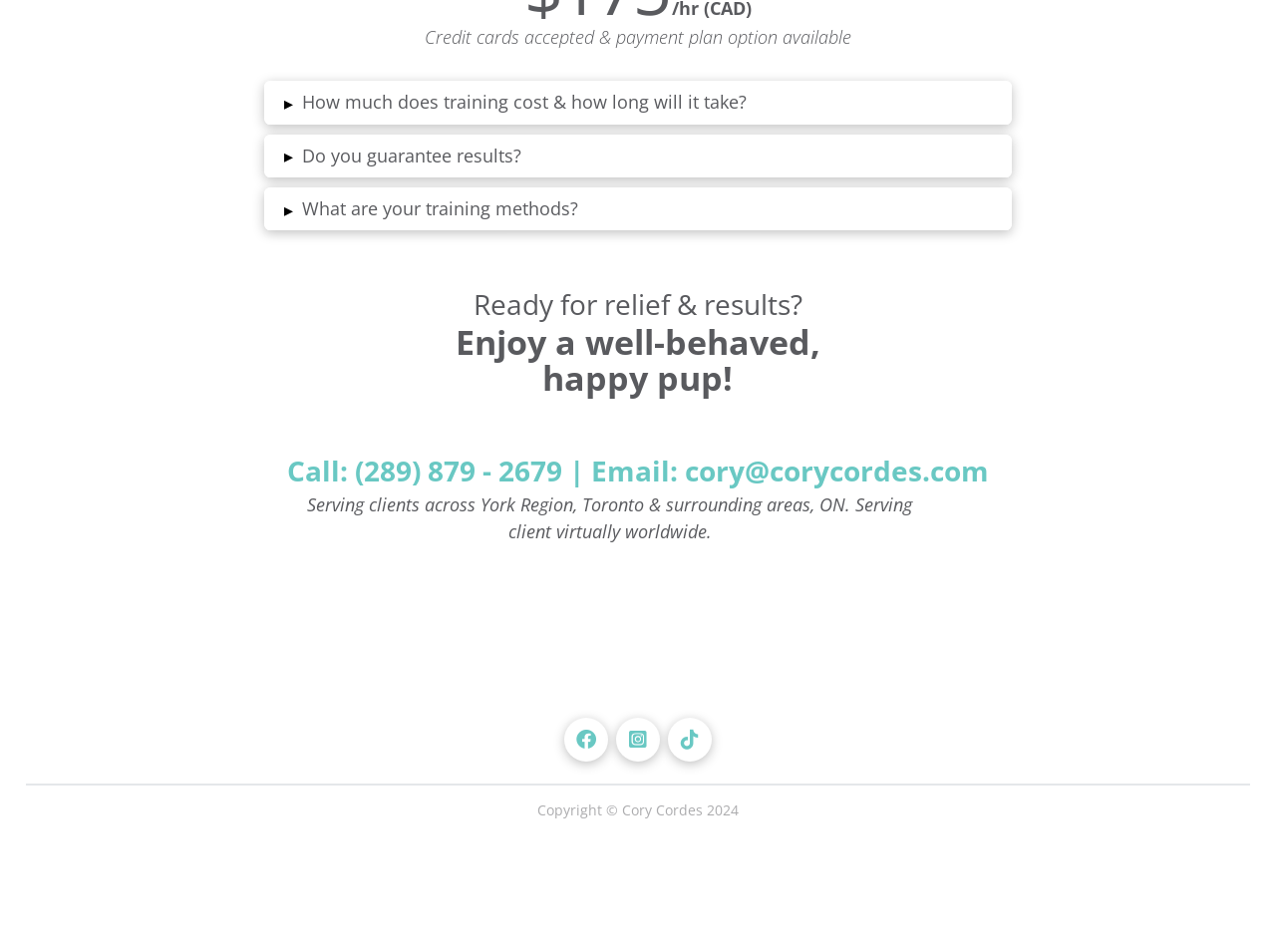Please provide a brief answer to the question using only one word or phrase: 
What is the name of the person offering dog training services?

Cory Cordes